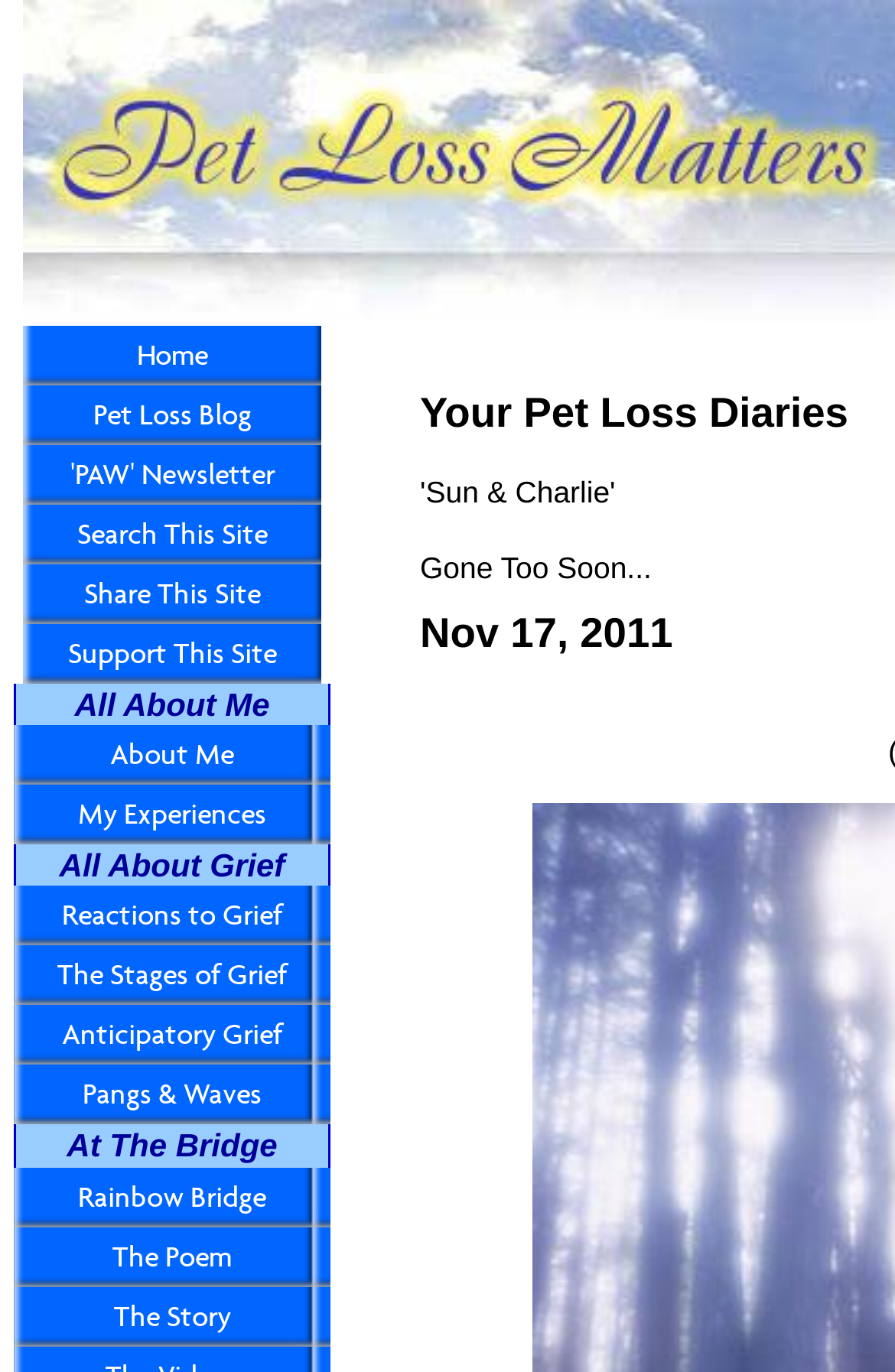Identify the bounding box coordinates of the area that should be clicked in order to complete the given instruction: "read about reactions to grief". The bounding box coordinates should be four float numbers between 0 and 1, i.e., [left, top, right, bottom].

[0.015, 0.646, 0.369, 0.69]